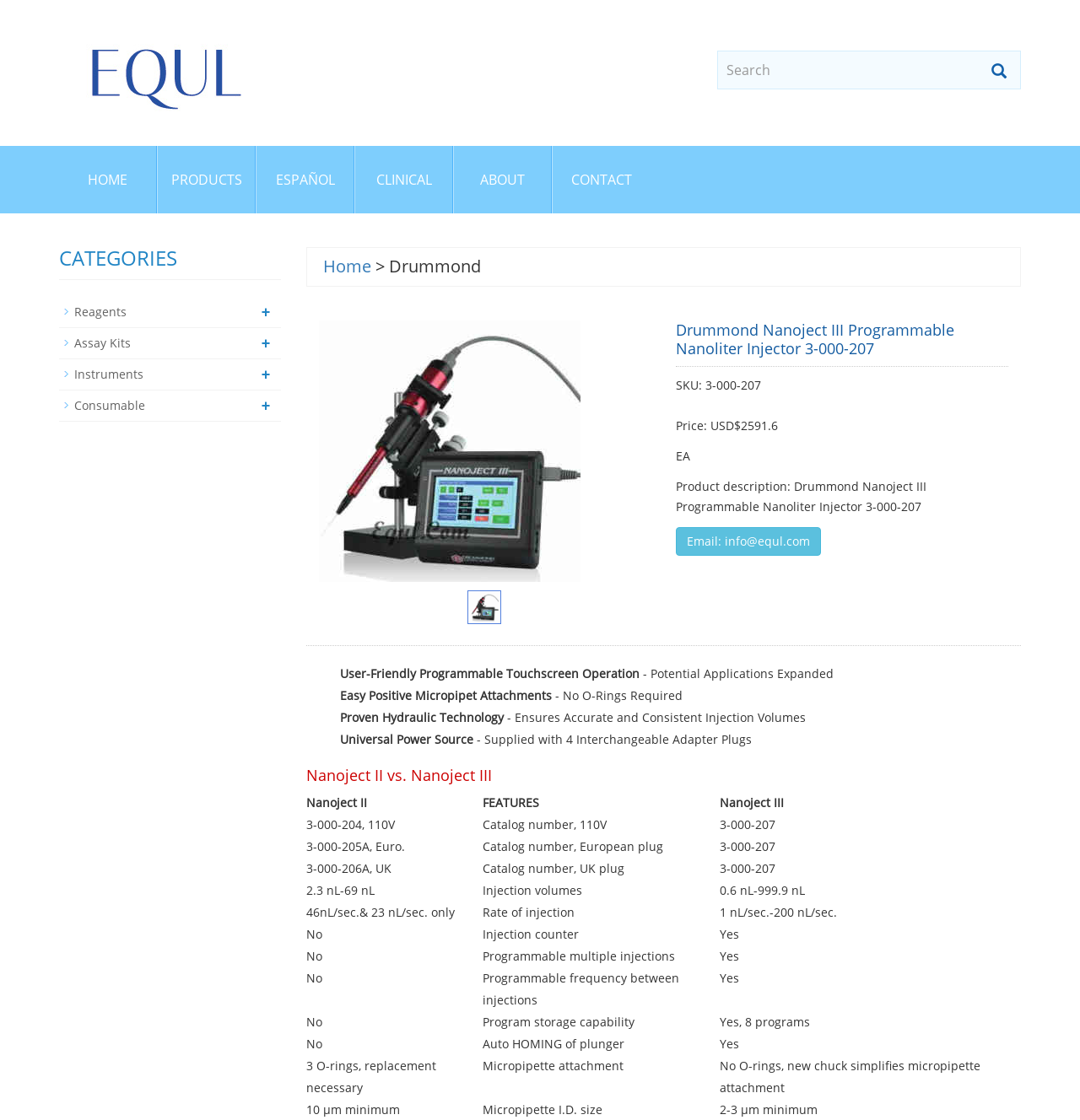Using the description "Privacy Policy", predict the bounding box of the relevant HTML element.

None